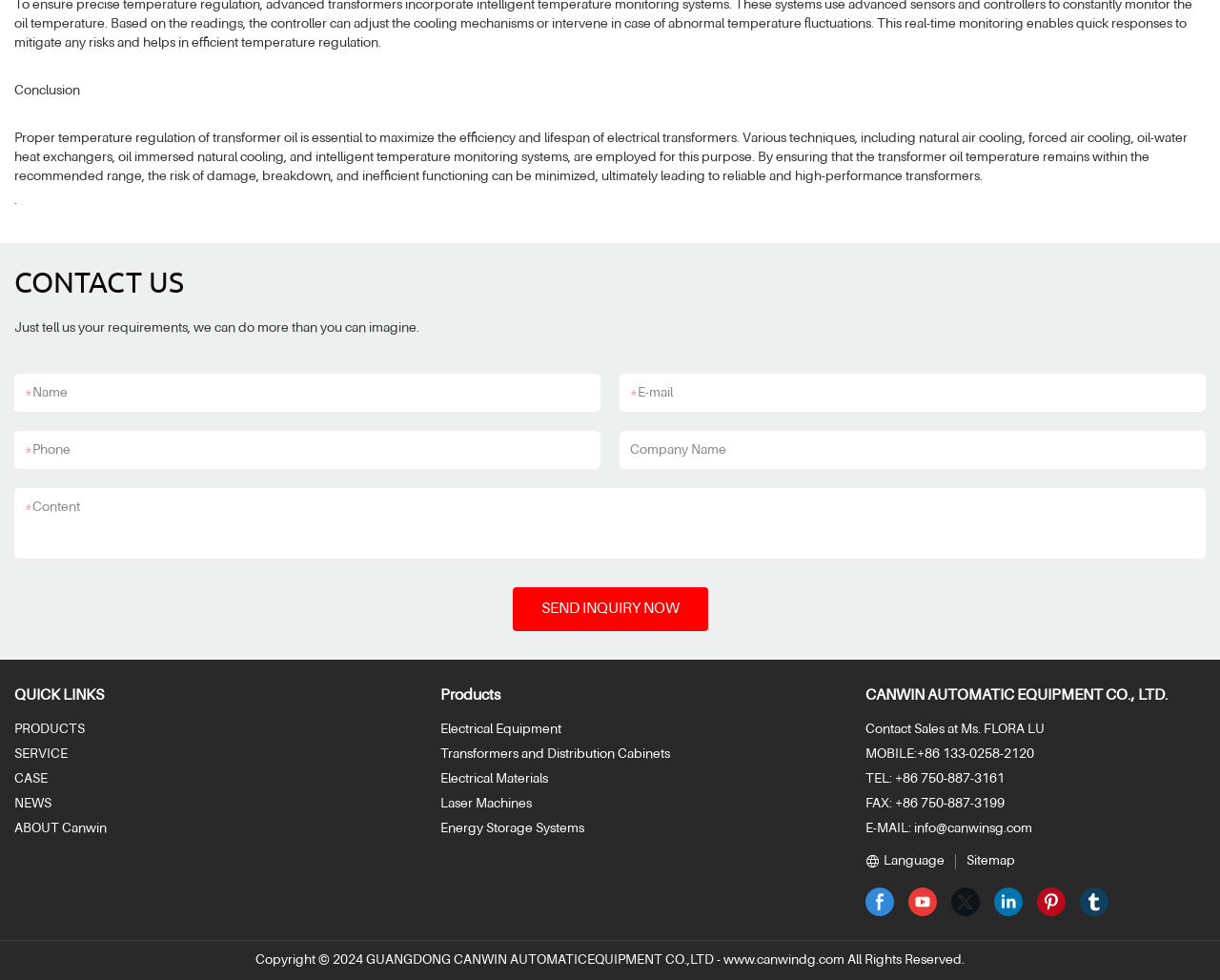Provide your answer to the question using just one word or phrase: What is the company's name?

CANWIN AUTOMATIC EQUIPMENT CO., LTD.